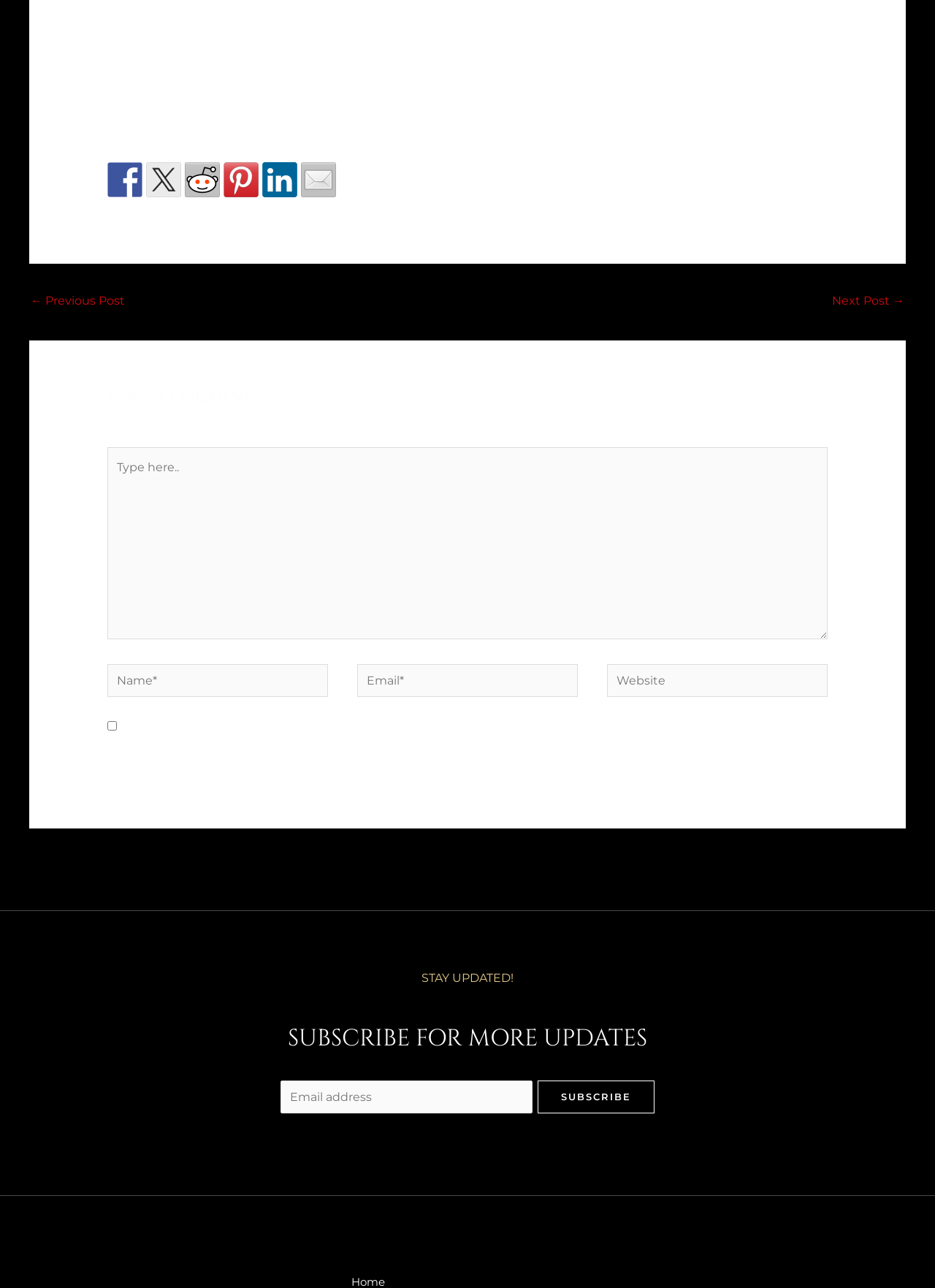Identify the bounding box of the UI element described as follows: "← Previous Post". Provide the coordinates as four float numbers in the range of 0 to 1 [left, top, right, bottom].

[0.033, 0.224, 0.134, 0.245]